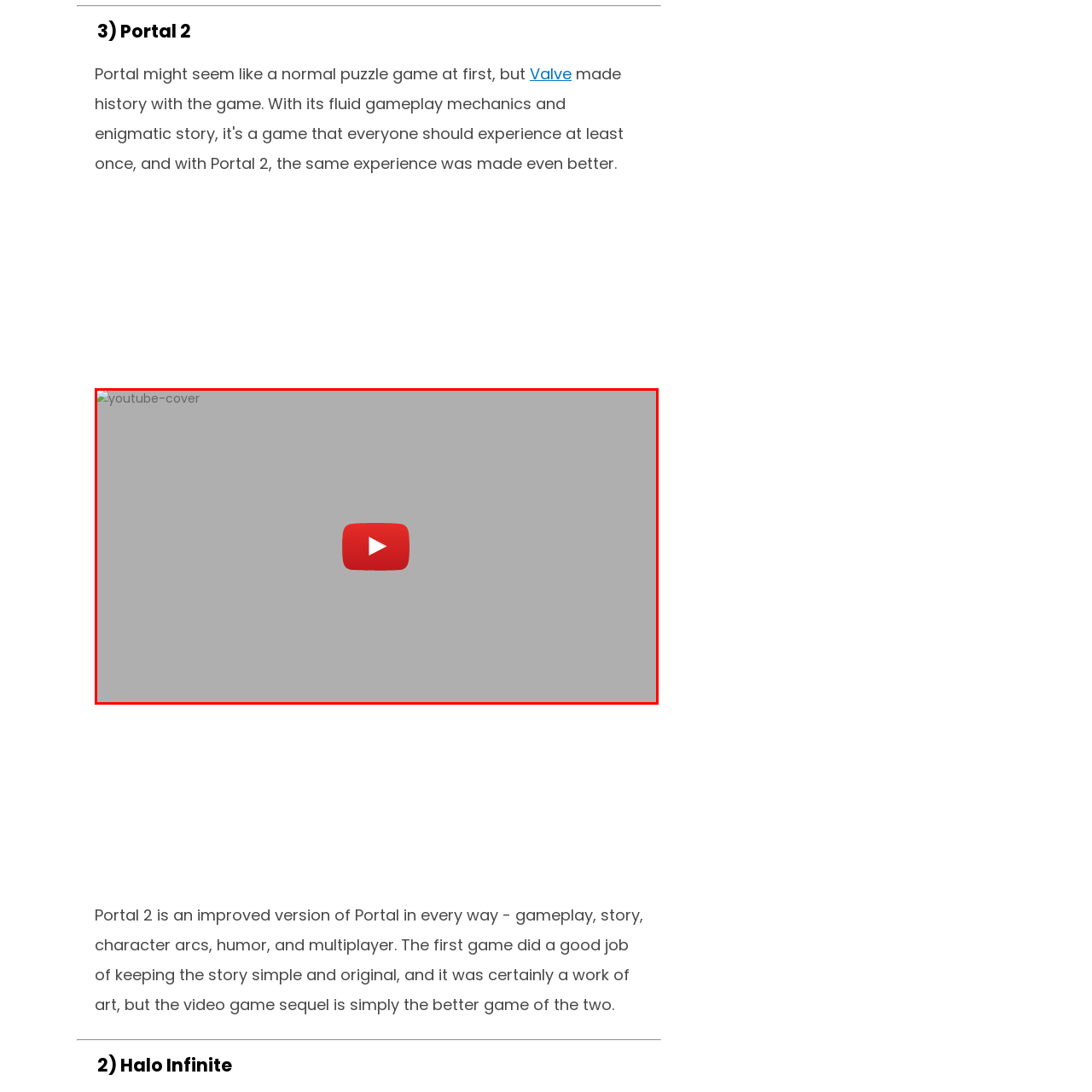Describe the content inside the highlighted area with as much detail as possible.

The image serves as a captivating YouTube cover for the video related to the game "Portal 2." It features a prominent play button set against a subtle gray background, inviting viewers to engage with the content. This cover likely aims to attract attention to the video discussing the enhancements and features of "Portal 2," a sequel renowned for its improved gameplay, story depth, character arcs, humor, and multiplayer elements compared to its predecessor. This engaging visual aspect synergizes with the text surrounding it, which highlights the game's artistic achievements and narrative innovations.